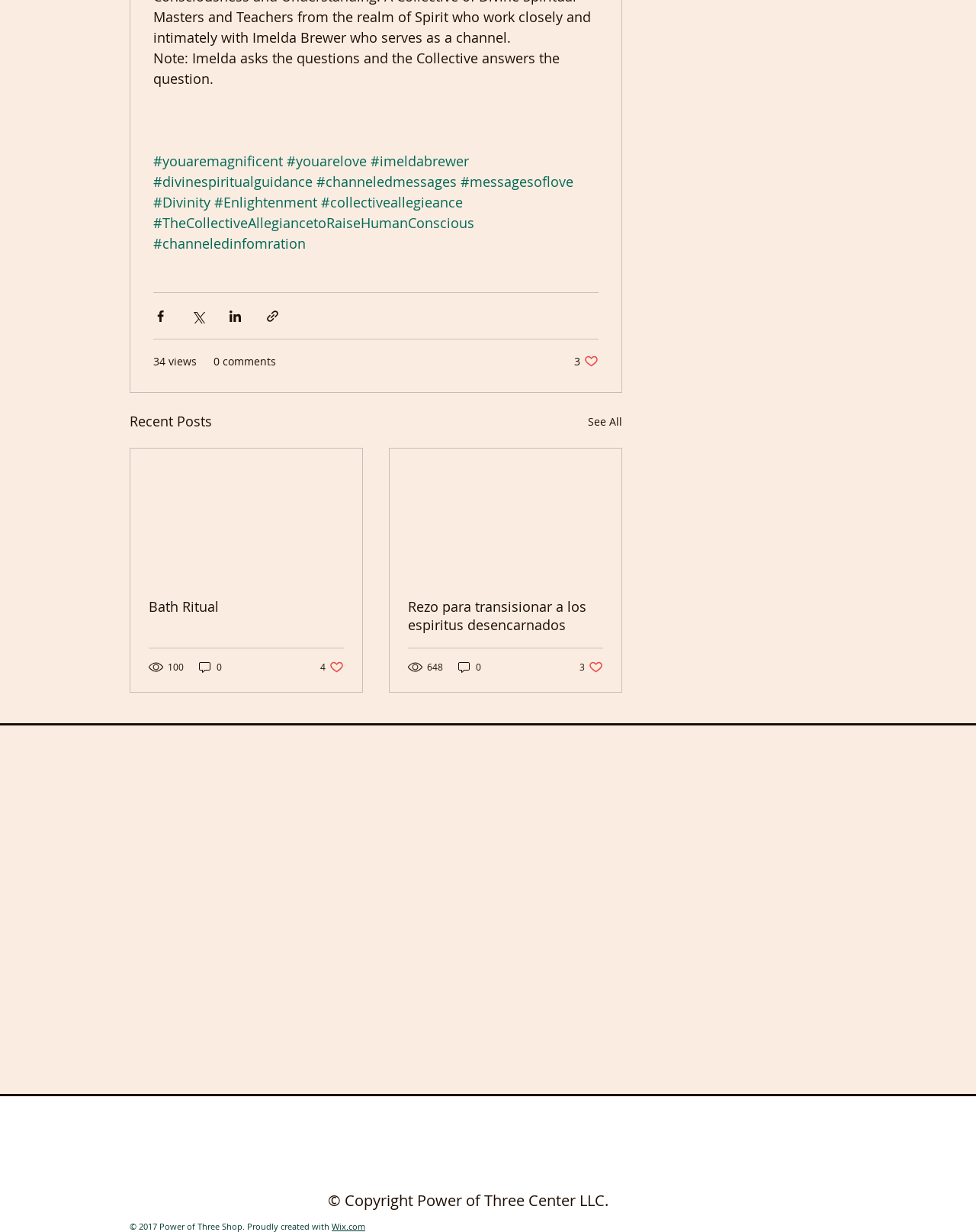How many likes does the first article have?
Answer the question with a detailed and thorough explanation.

The first article has 4 likes, which is indicated by the button '4 likes. Post not marked as liked' located at the bottom of the article.